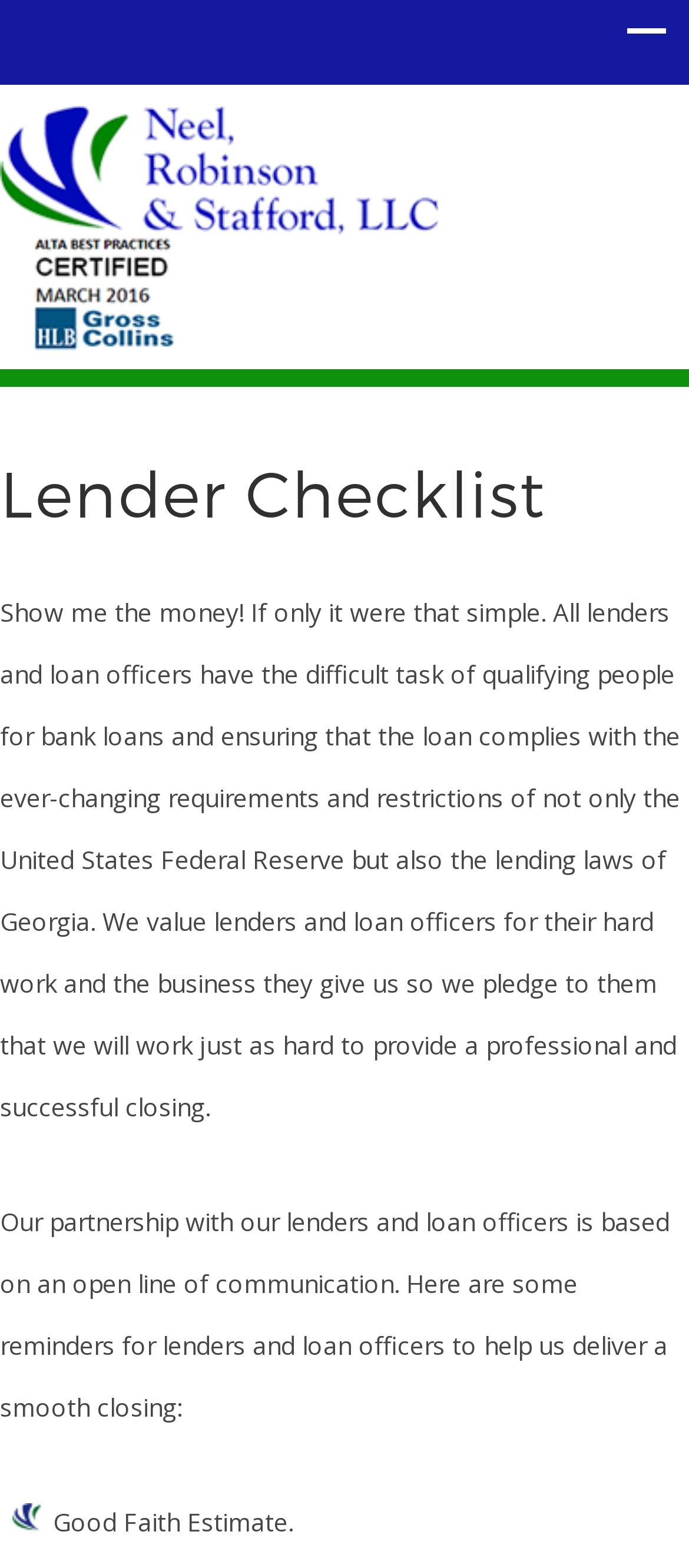What is the company name?
Refer to the image and respond with a one-word or short-phrase answer.

Neel, Robinson & Stafford, LLC